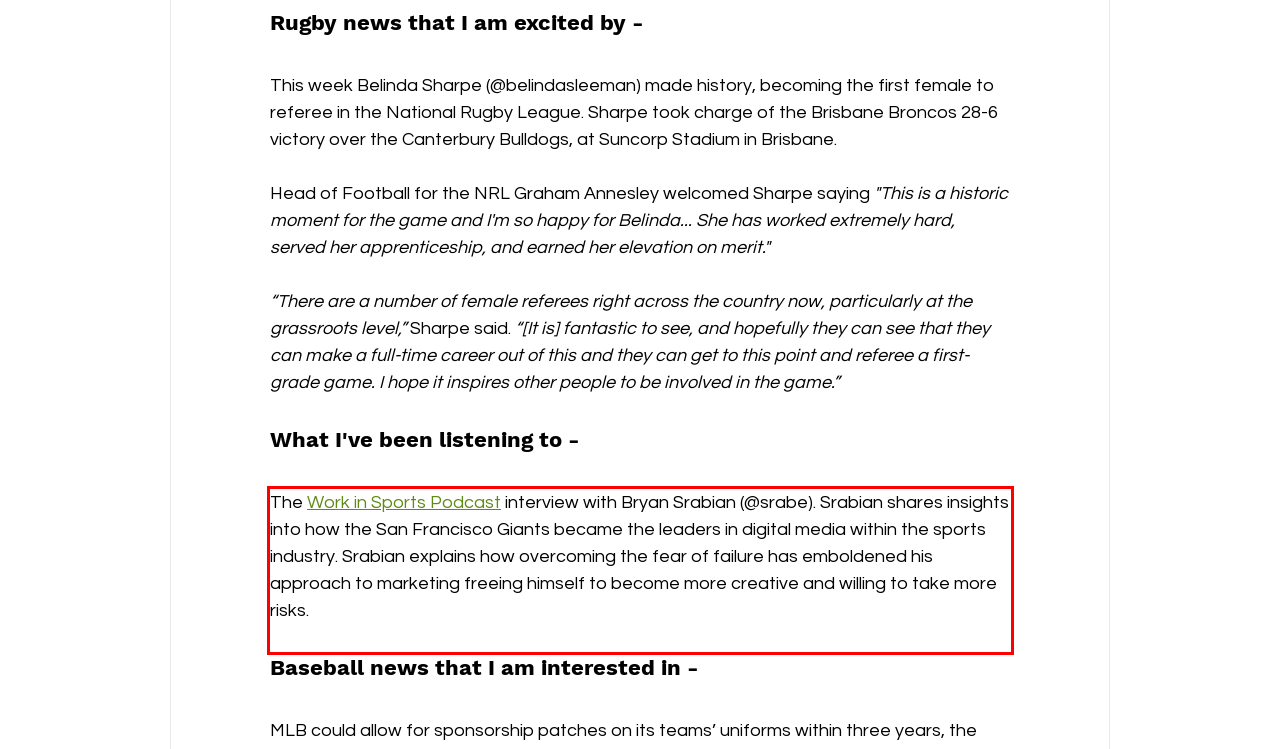Please perform OCR on the UI element surrounded by the red bounding box in the given webpage screenshot and extract its text content.

The Work in Sports Podcast interview with Bryan Srabian (@srabe). Srabian shares insights into how the San Francisco Giants became the leaders in digital media within the sports industry. Srabian explains how overcoming the fear of failure has emboldened his approach to marketing freeing himself to become more creative and willing to take more risks.